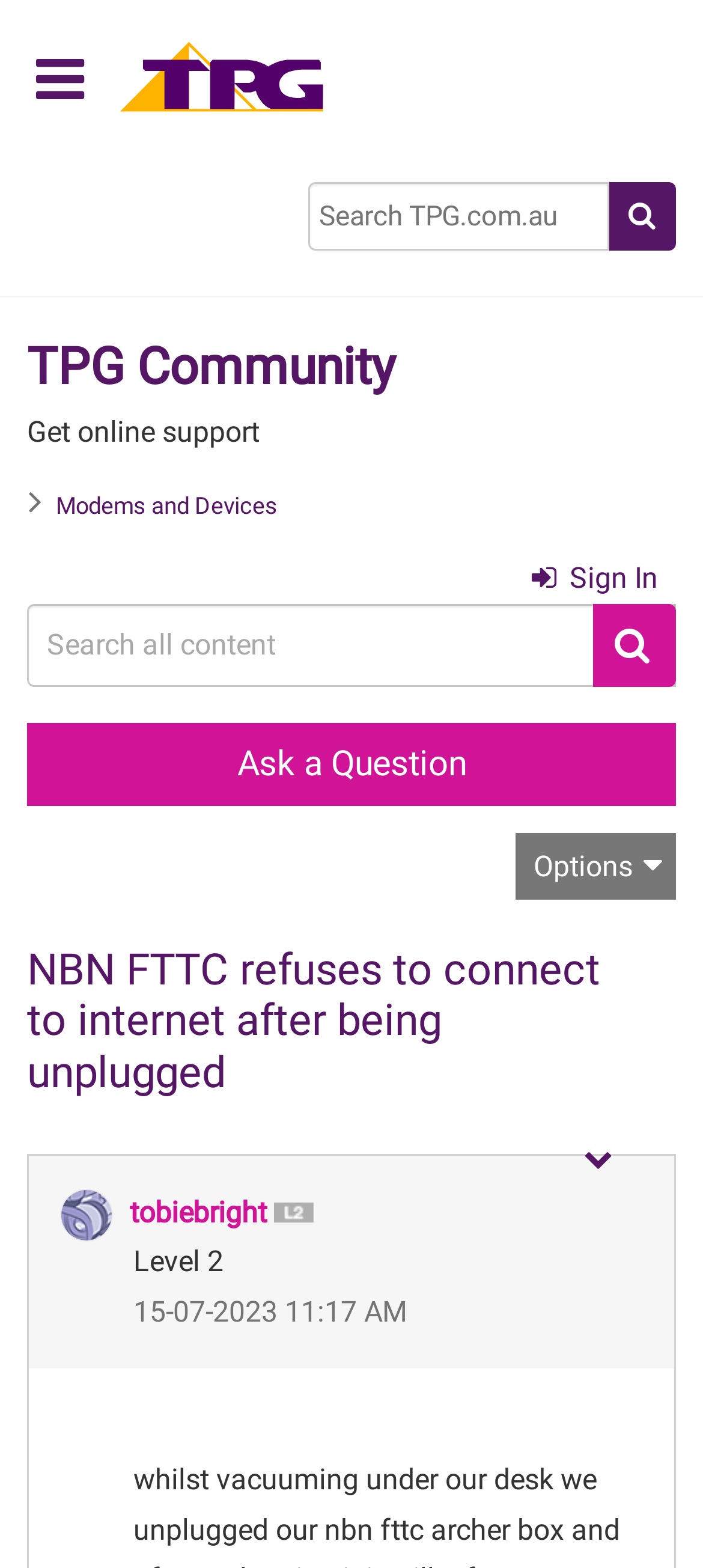Can you find the bounding box coordinates of the area I should click to execute the following instruction: "Ask a question"?

[0.038, 0.461, 0.962, 0.514]